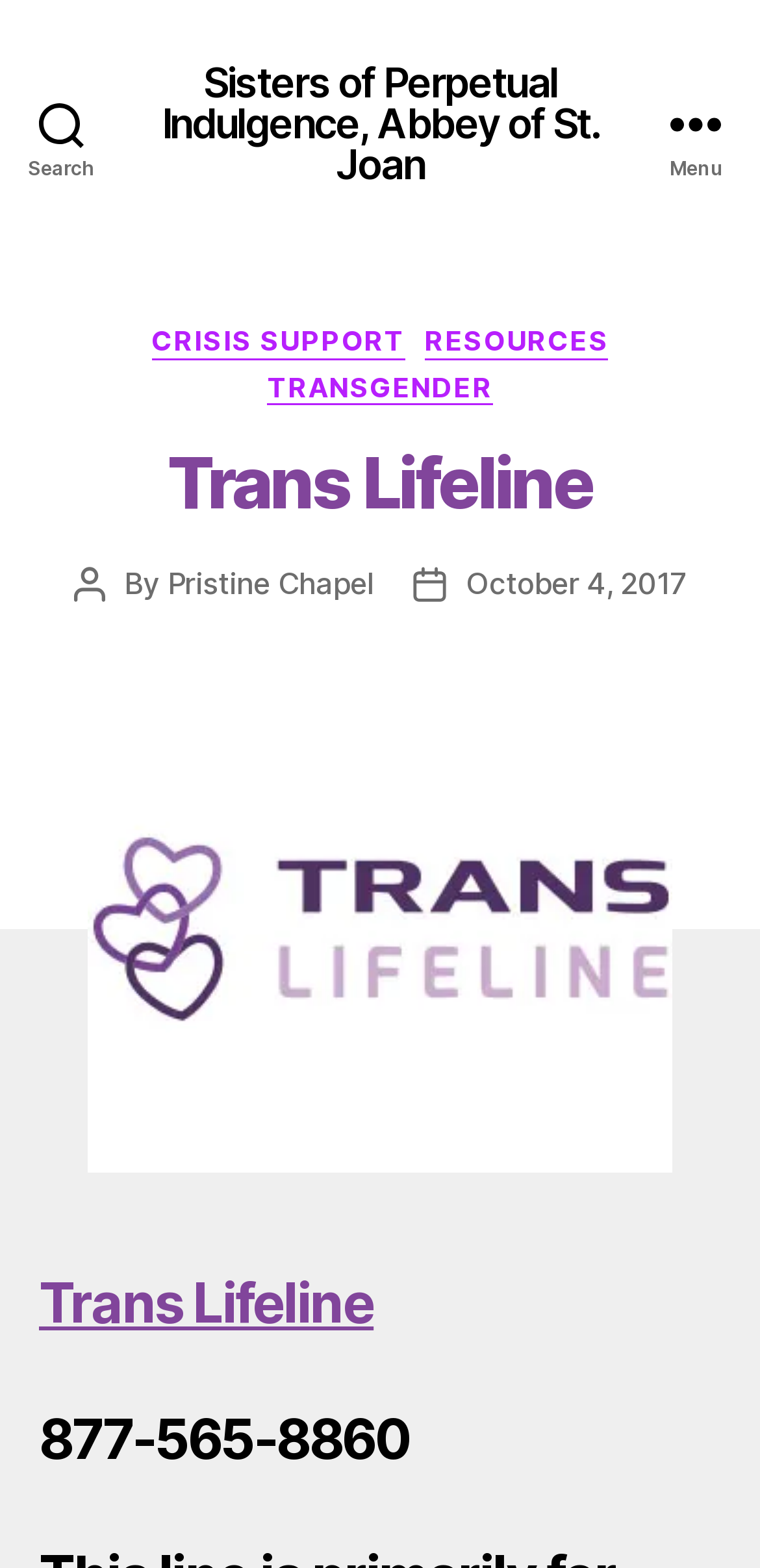Predict the bounding box for the UI component with the following description: "Crisis Support".

[0.199, 0.206, 0.533, 0.229]